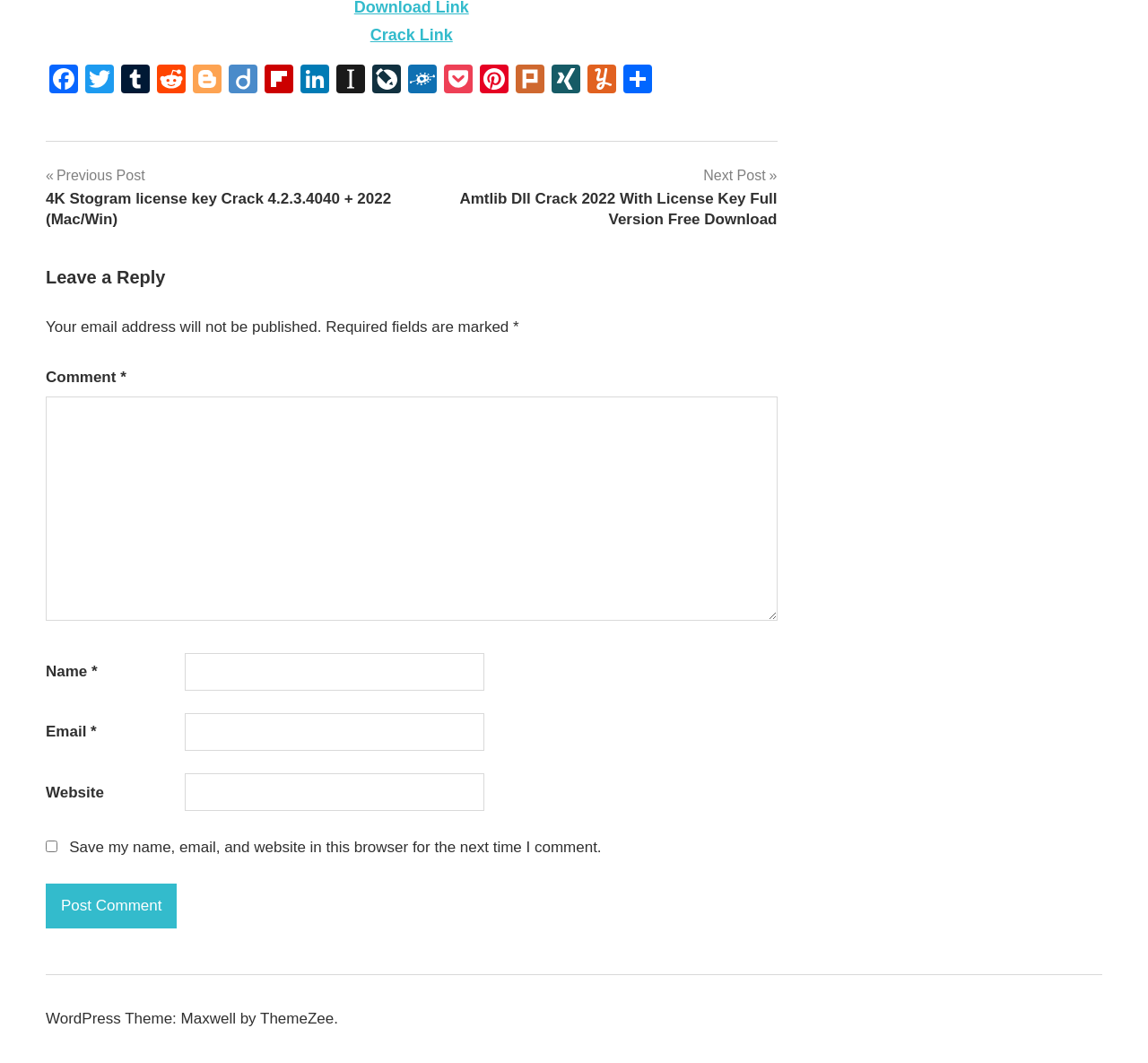Using the provided description: "airserver crack", find the bounding box coordinates of the corresponding UI element. The output should be four float numbers between 0 and 1, in the format [left, top, right, bottom].

[0.042, 0.658, 0.099, 0.704]